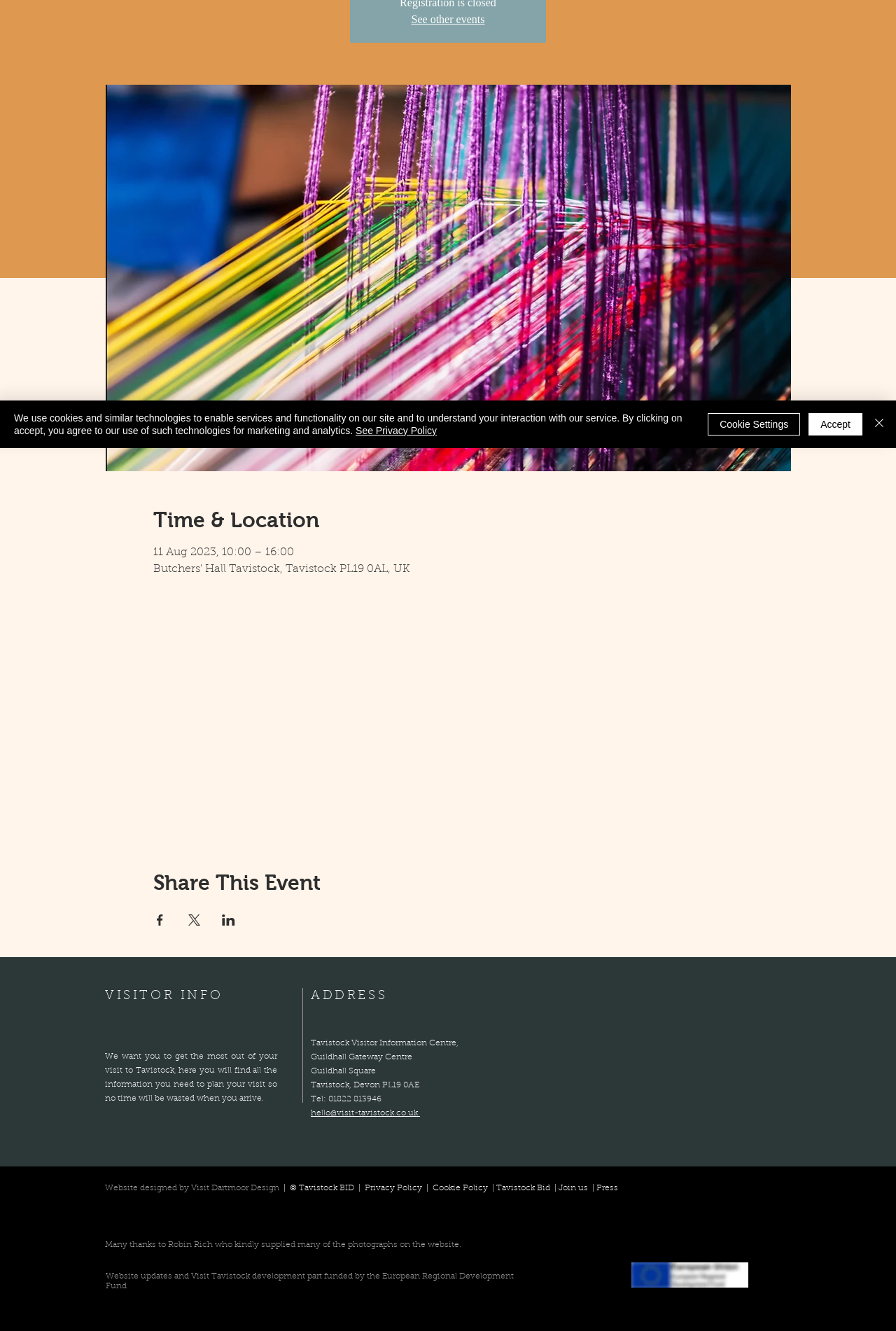Given the following UI element description: "See Privacy Policy", find the bounding box coordinates in the webpage screenshot.

[0.397, 0.319, 0.488, 0.328]